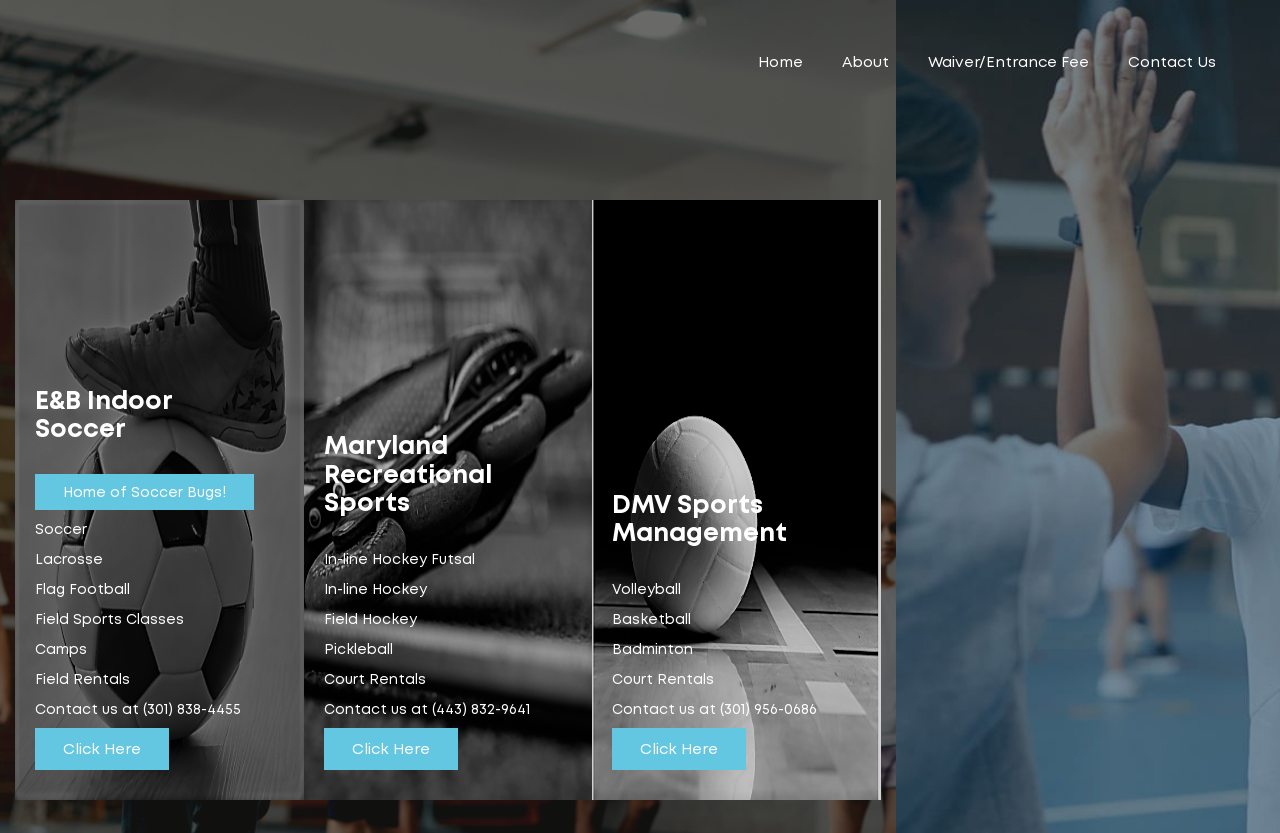Please find the bounding box coordinates for the clickable element needed to perform this instruction: "contact Maryland Recreational Sports".

[0.253, 0.84, 0.414, 0.862]